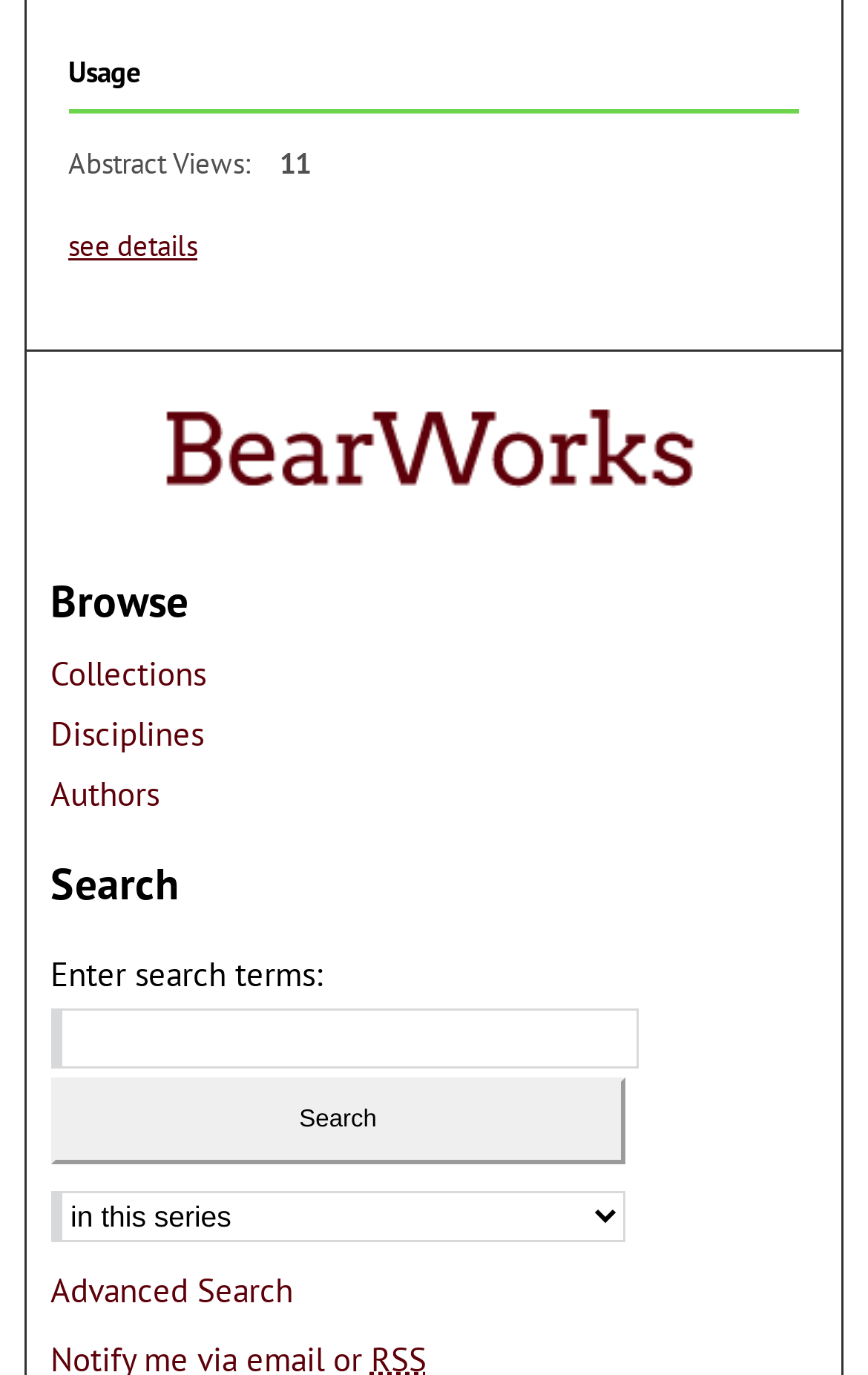What is the alternative to searching?
Using the image, provide a concise answer in one word or a short phrase.

Notify me via email or RSS